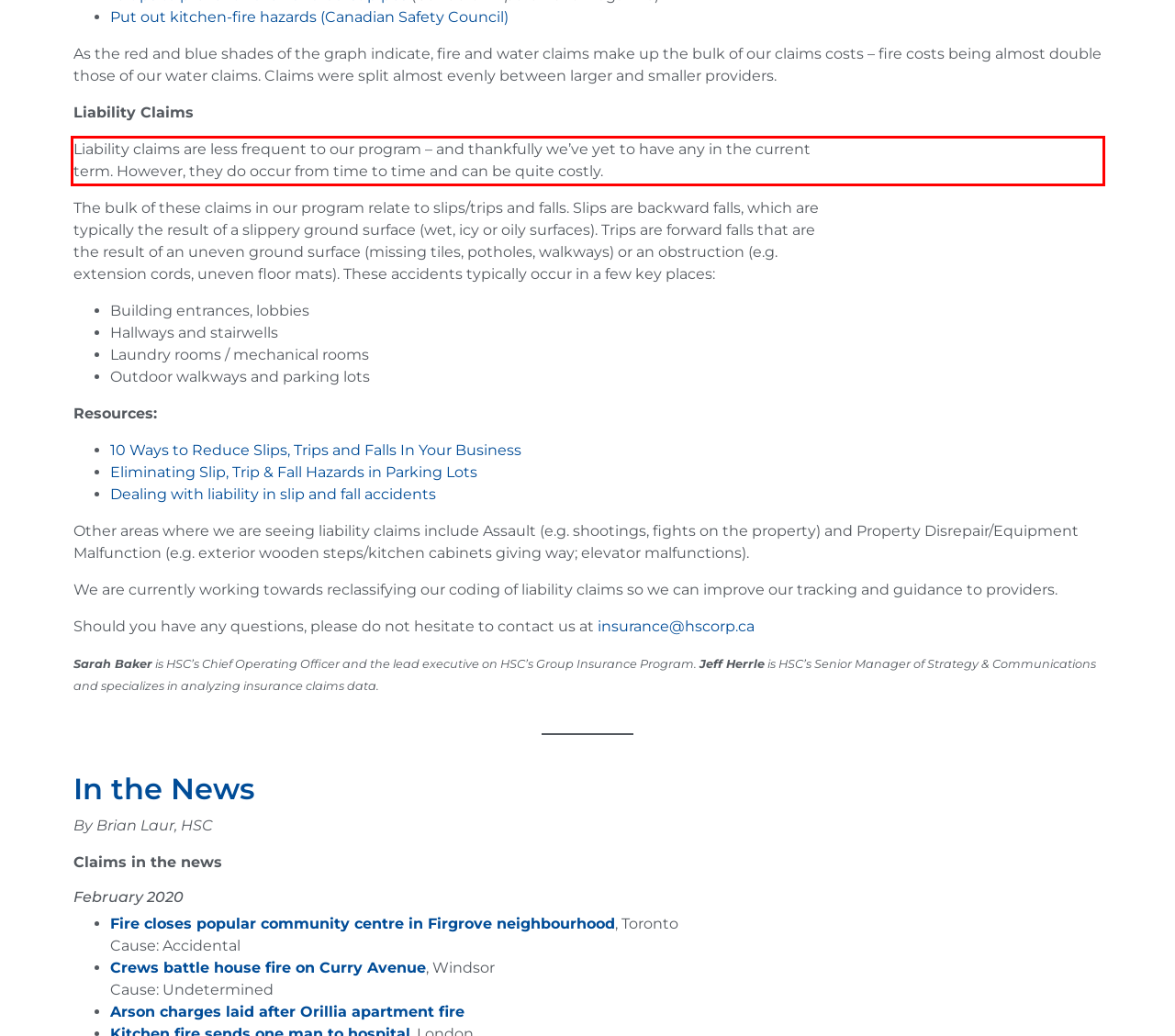Observe the screenshot of the webpage that includes a red rectangle bounding box. Conduct OCR on the content inside this red bounding box and generate the text.

Liability claims are less frequent to our program – and thankfully we’ve yet to have any in the current term. However, they do occur from time to time and can be quite costly.